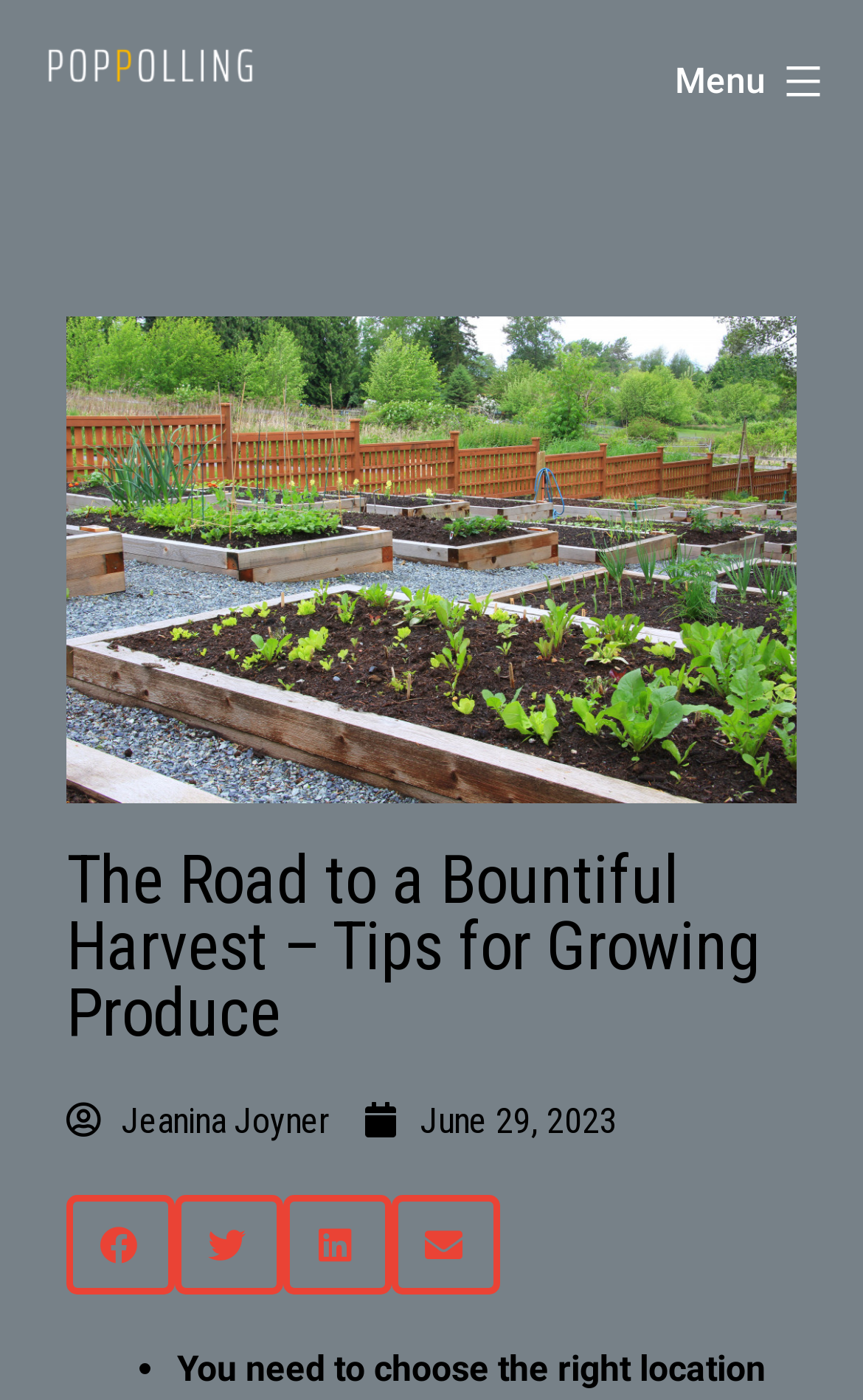Write an extensive caption that covers every aspect of the webpage.

The webpage is about growing produce and achieving a bountiful harvest. At the top left corner, there is a logo of "poppolling.com" with a link to the website. Next to the logo, there is a "Menu" button that expands to a primary menu list when clicked. 

Below the logo and menu button, there is a large image of vegetables, taking up most of the width of the page. Above the image, there is a heading that reads "The Road to a Bountiful Harvest – Tips for Growing Produce". 

Under the heading, there are two links, one to the author "Jeanina Joyner" and another to the date "June 29, 2023", with a timestamp. 

At the bottom of the page, there are four buttons to share the content on social media platforms, including Facebook, Twitter, LinkedIn, and email. 

Finally, at the very bottom of the page, there is a list marker, likely indicating the start of a list of tips or steps for growing produce.